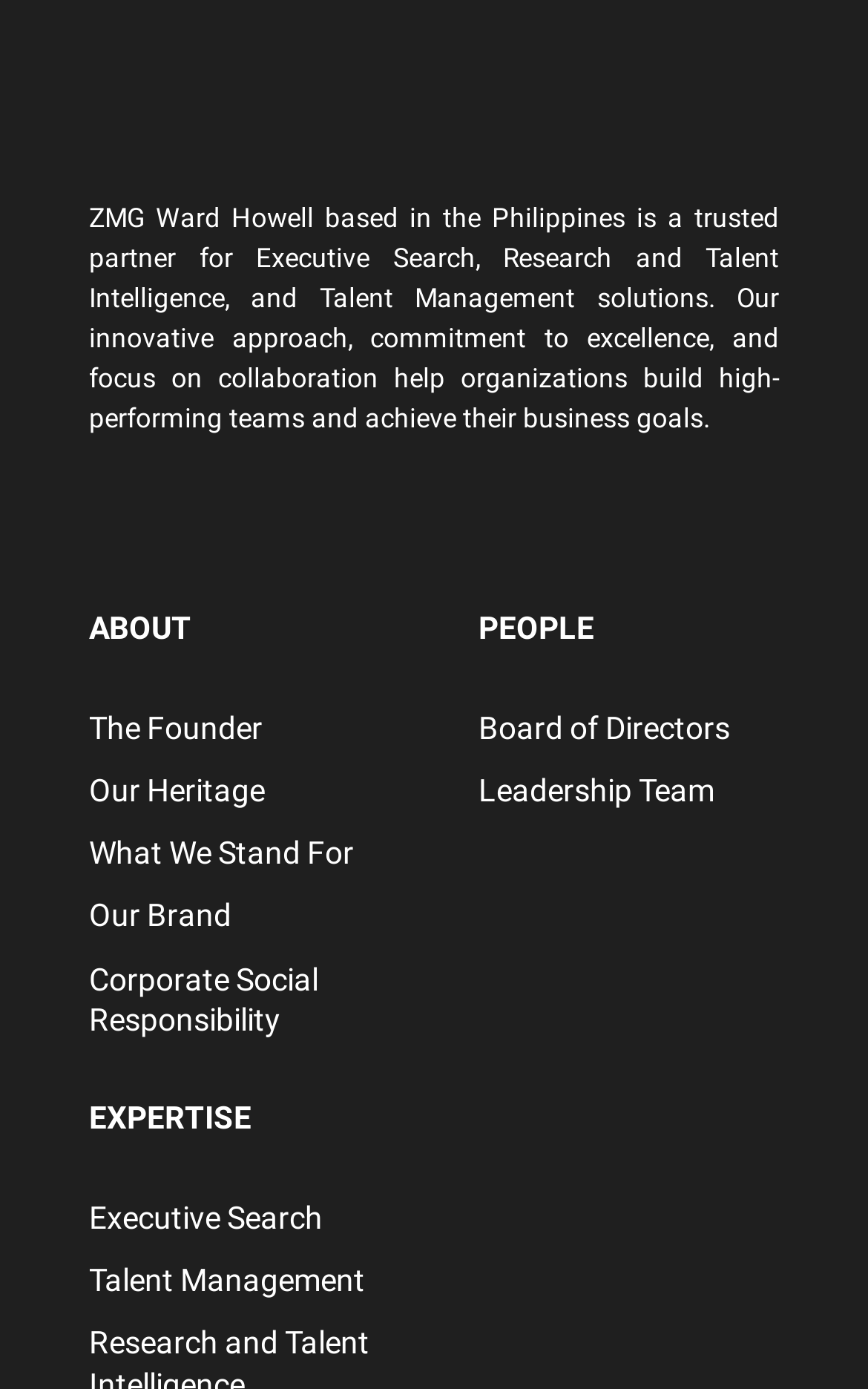Could you provide the bounding box coordinates for the portion of the screen to click to complete this instruction: "read about corporate social responsibility"?

[0.103, 0.682, 0.5, 0.756]